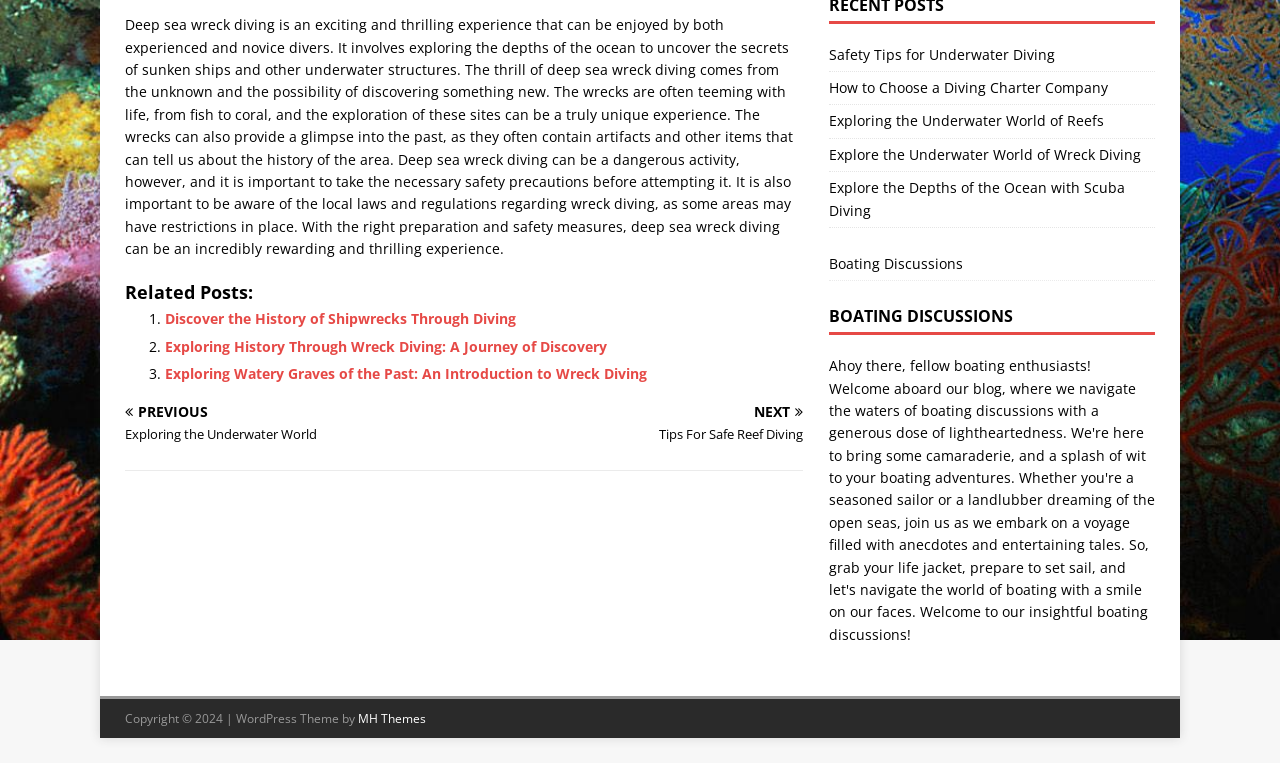Determine the bounding box for the HTML element described here: "alt="De bibliotheek van KWR"". The coordinates should be given as [left, top, right, bottom] with each number being a float between 0 and 1.

None